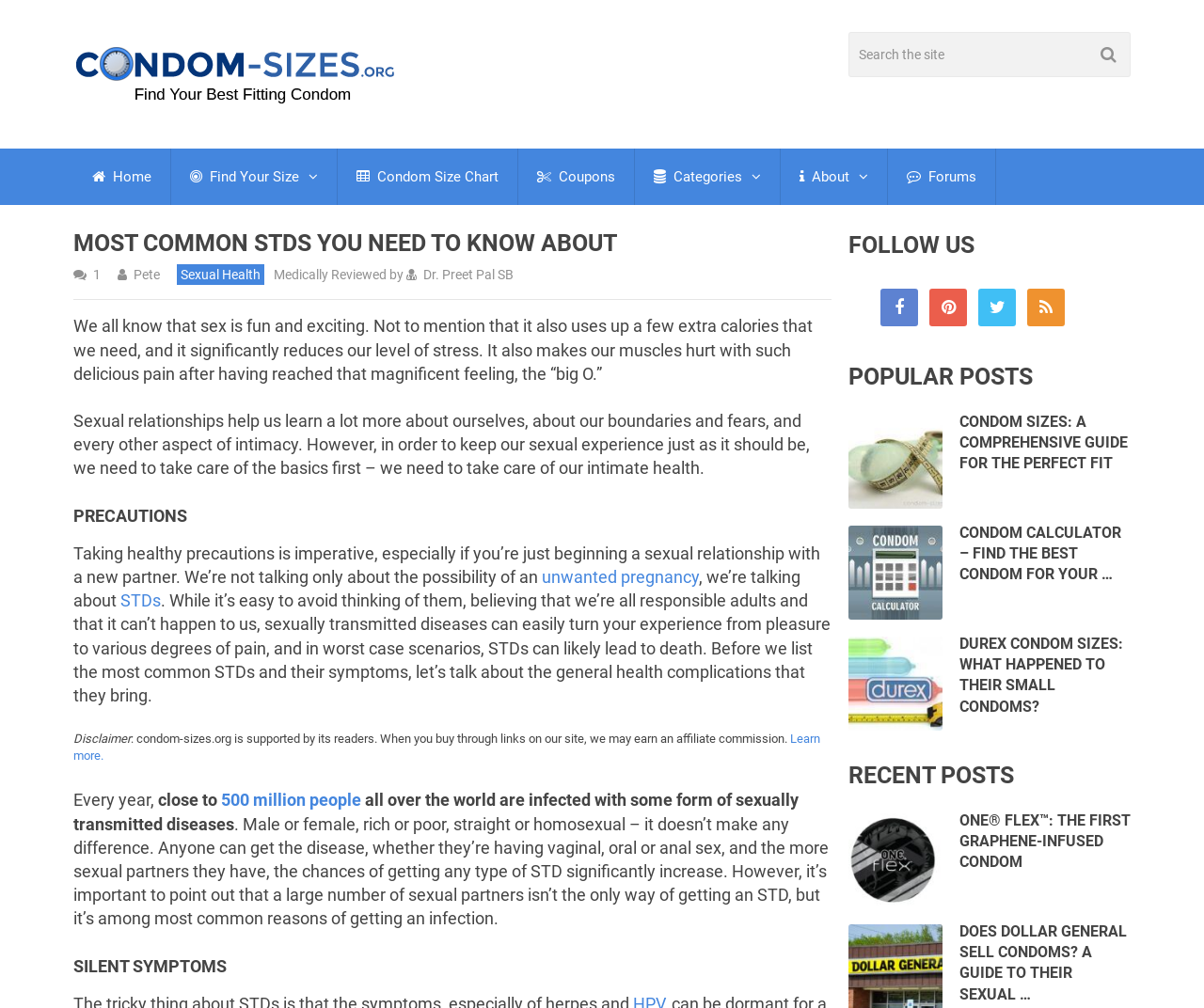Based on the description "Condom Size Chart", find the bounding box of the specified UI element.

[0.28, 0.148, 0.43, 0.204]